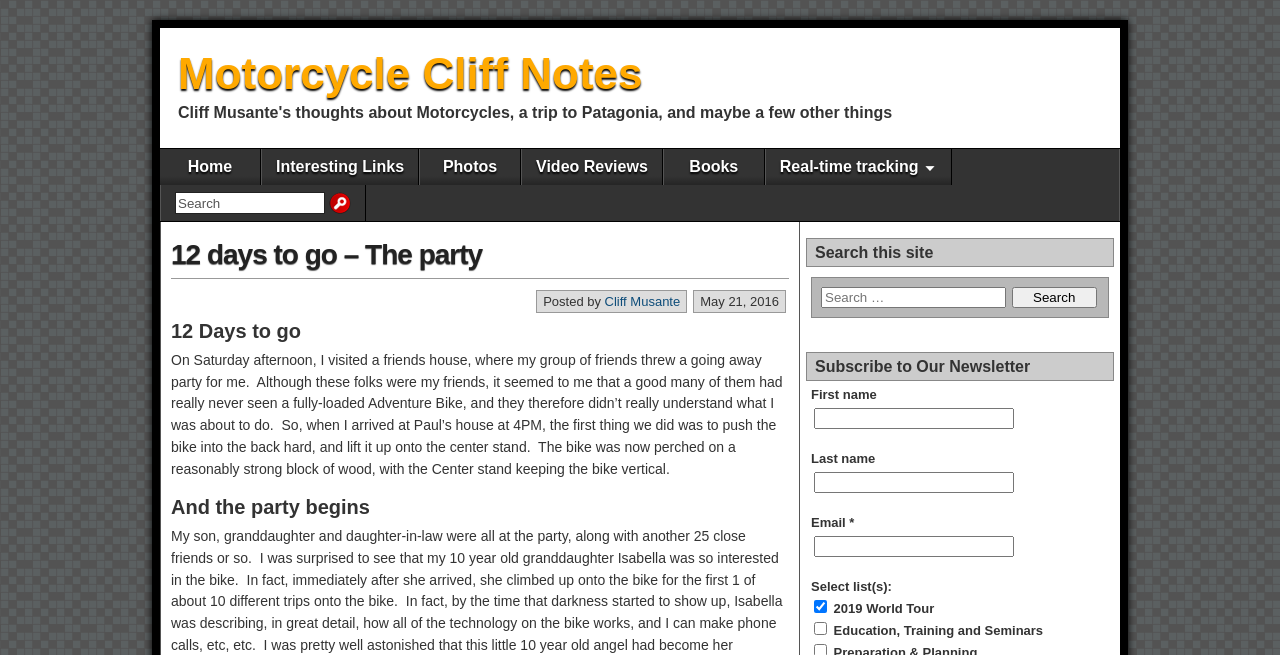Locate the bounding box coordinates of the element that should be clicked to fulfill the instruction: "Search for something".

[0.126, 0.282, 0.285, 0.337]